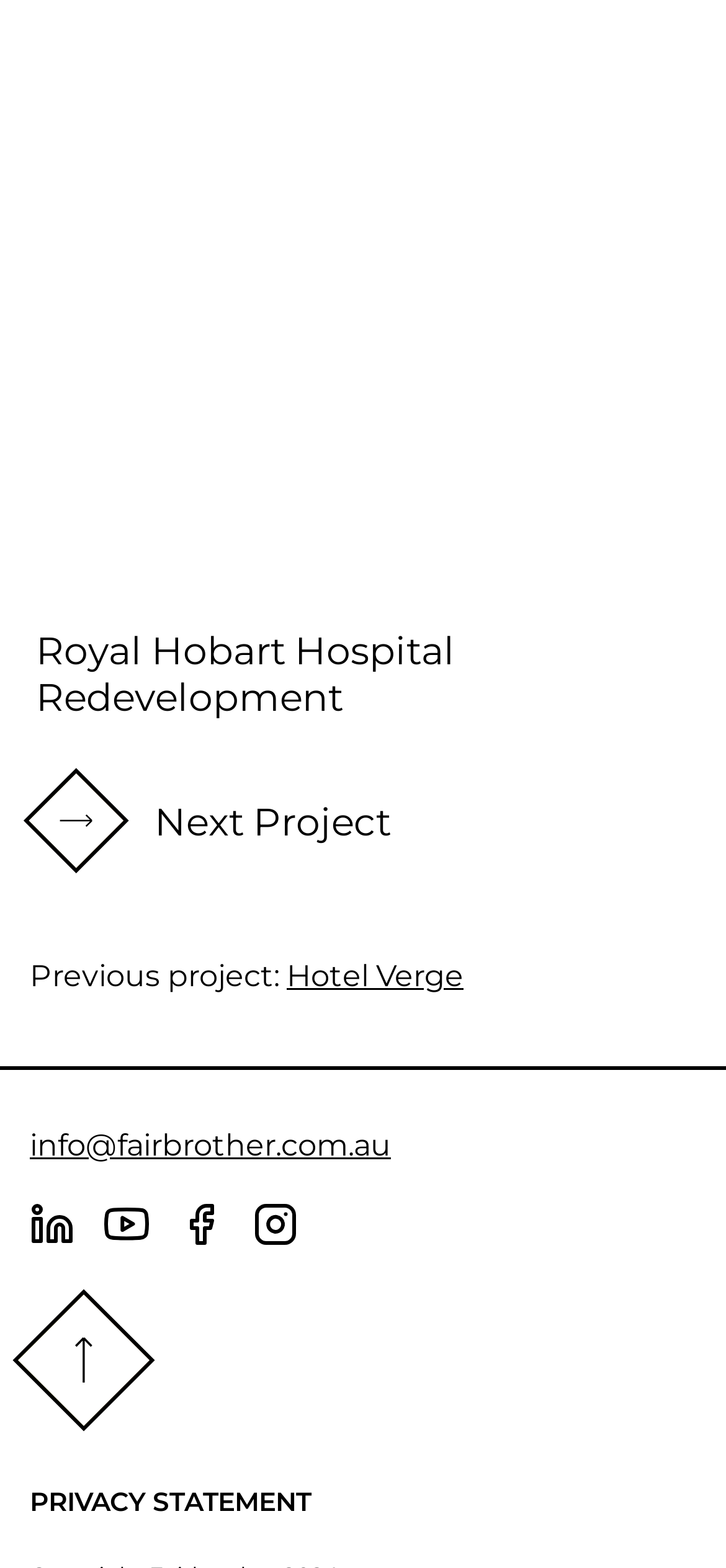What is the text of the link at the very bottom of the webpage?
Can you give a detailed and elaborate answer to the question?

I scrolled down to the bottom of the webpage and found the link with the text 'PRIVACY STATEMENT', so the answer is 'PRIVACY STATEMENT'.